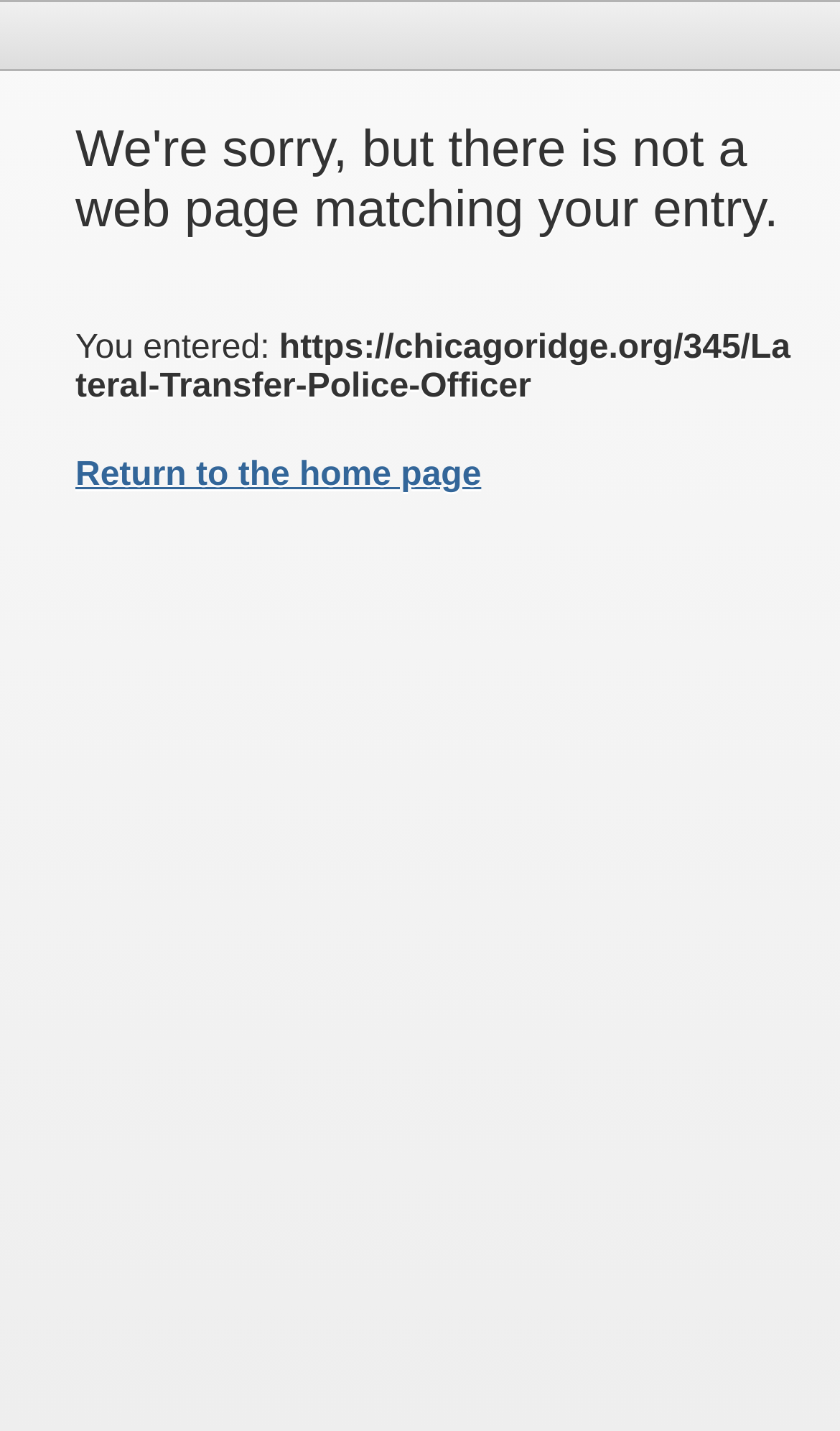Please find the bounding box coordinates in the format (top-left x, top-left y, bottom-right x, bottom-right y) for the given element description. Ensure the coordinates are floating point numbers between 0 and 1. Description: Return to the home page

[0.09, 0.319, 0.573, 0.345]